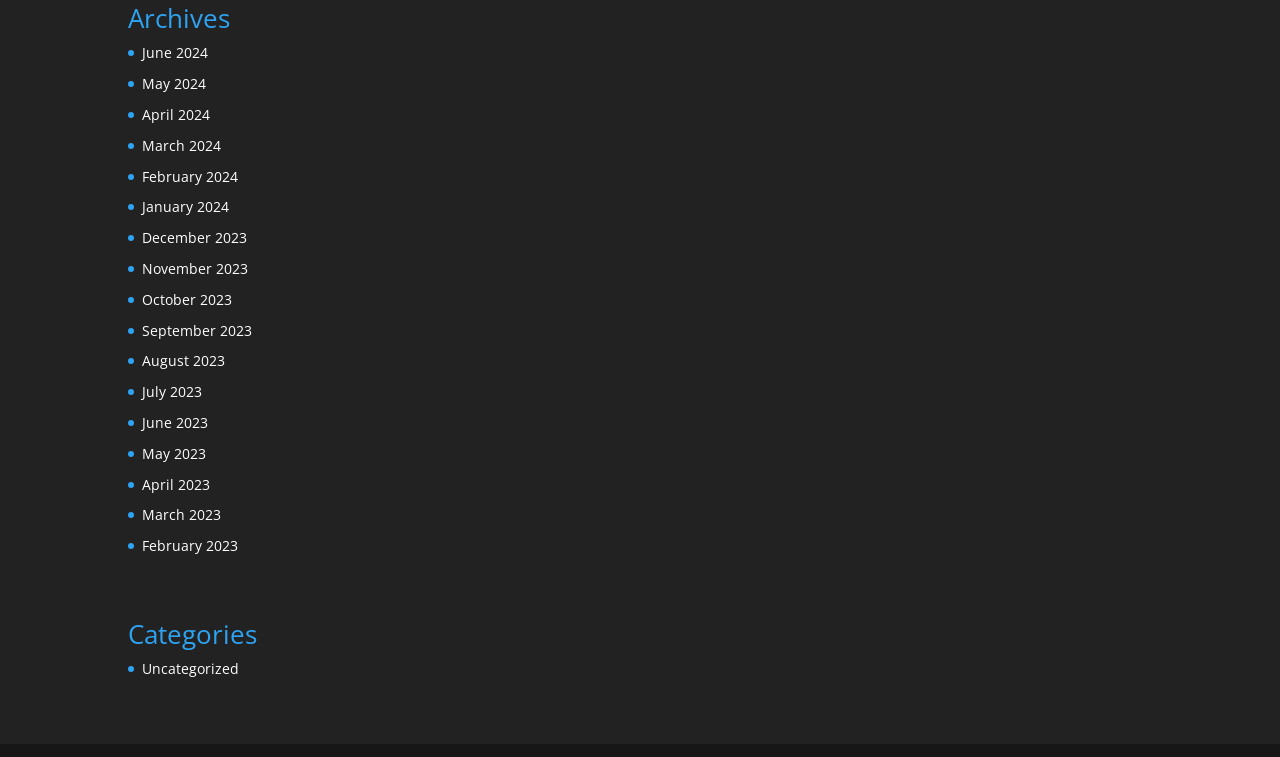What is the category listed below the archives?
Using the image, provide a concise answer in one word or a short phrase.

Uncategorized